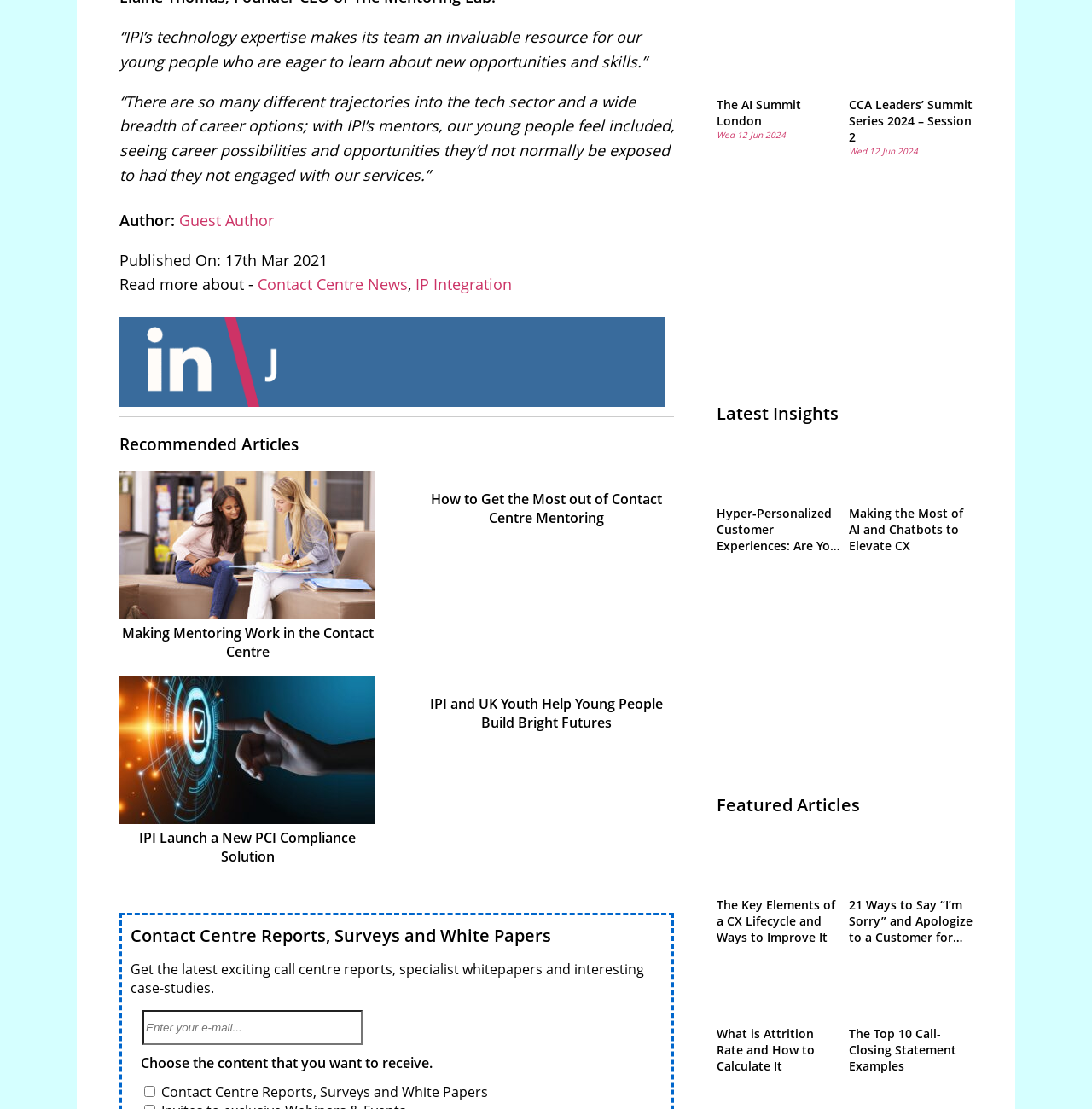Please specify the coordinates of the bounding box for the element that should be clicked to carry out this instruction: "Read more about Contact Centre News". The coordinates must be four float numbers between 0 and 1, formatted as [left, top, right, bottom].

[0.236, 0.247, 0.373, 0.266]